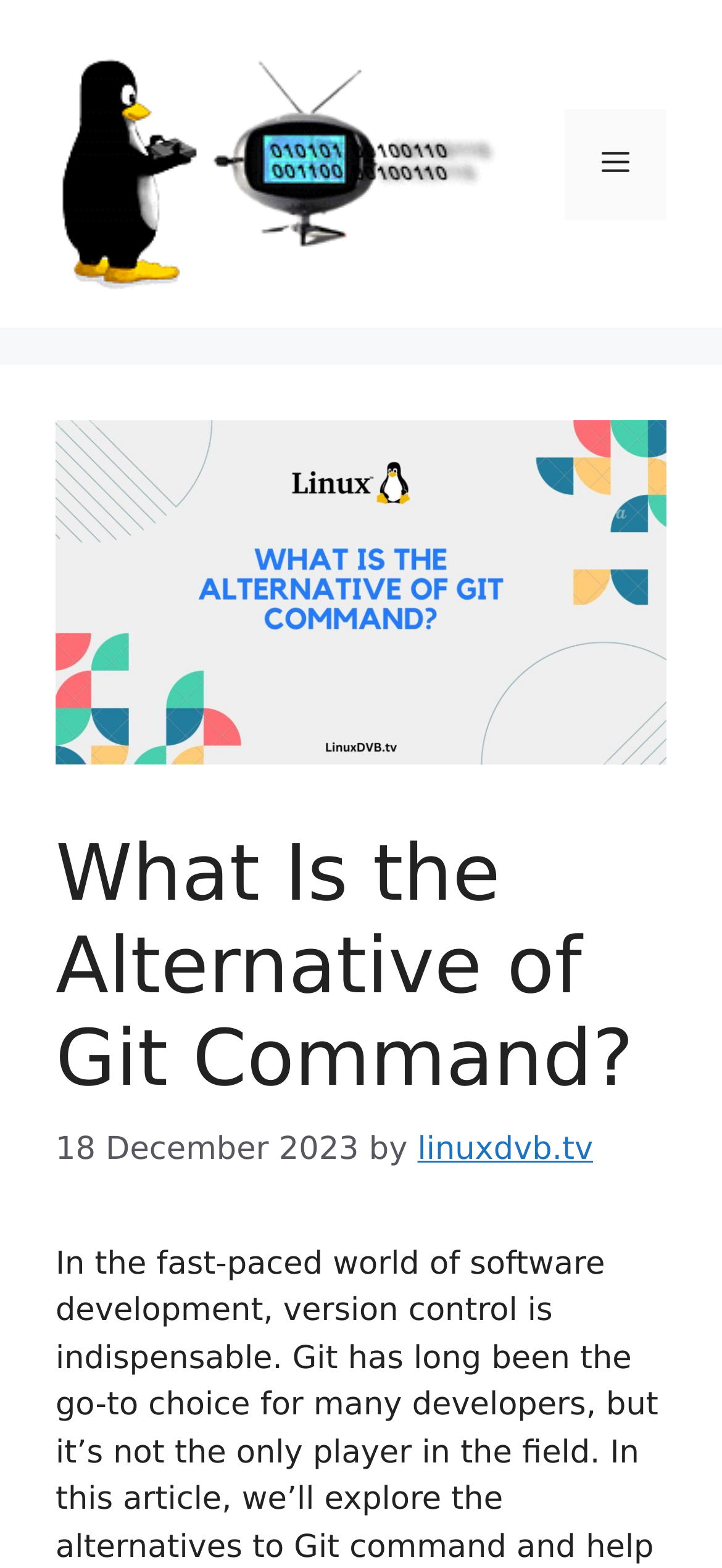Using the description "linuxdvb.tv", locate and provide the bounding box of the UI element.

[0.578, 0.722, 0.821, 0.745]